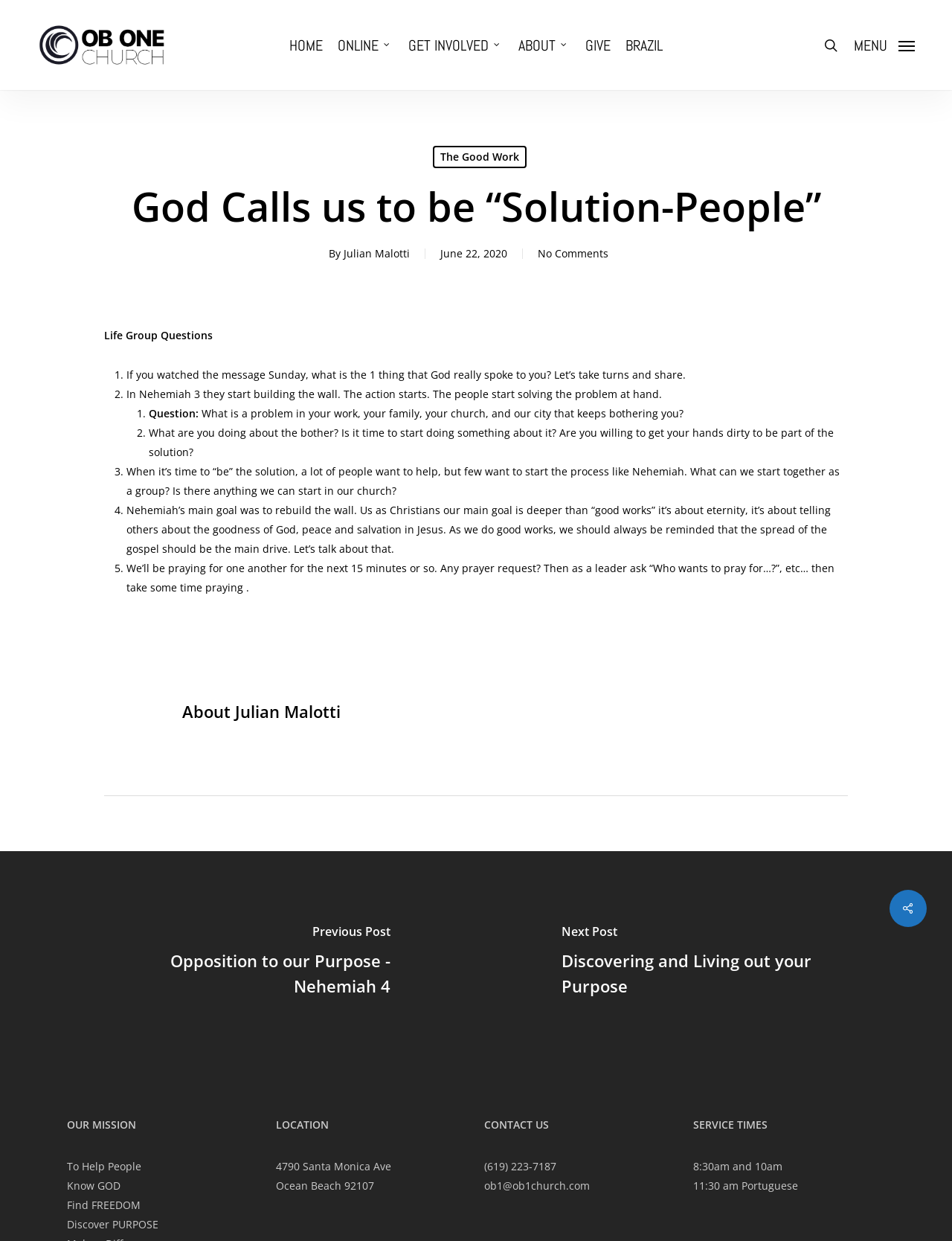What is the main goal of Christians according to the article?
Based on the screenshot, give a detailed explanation to answer the question.

According to the article, the main goal of Christians is to spread the gospel, which is mentioned in the fourth question of the Life Group Questions section. It says 'Nehemiah’s main goal was to rebuild the wall. Us as Christians our main goal is deeper than “good works” it’s about eternity, it’s about telling others about the goodness of God, peace and salvation in Jesus.'